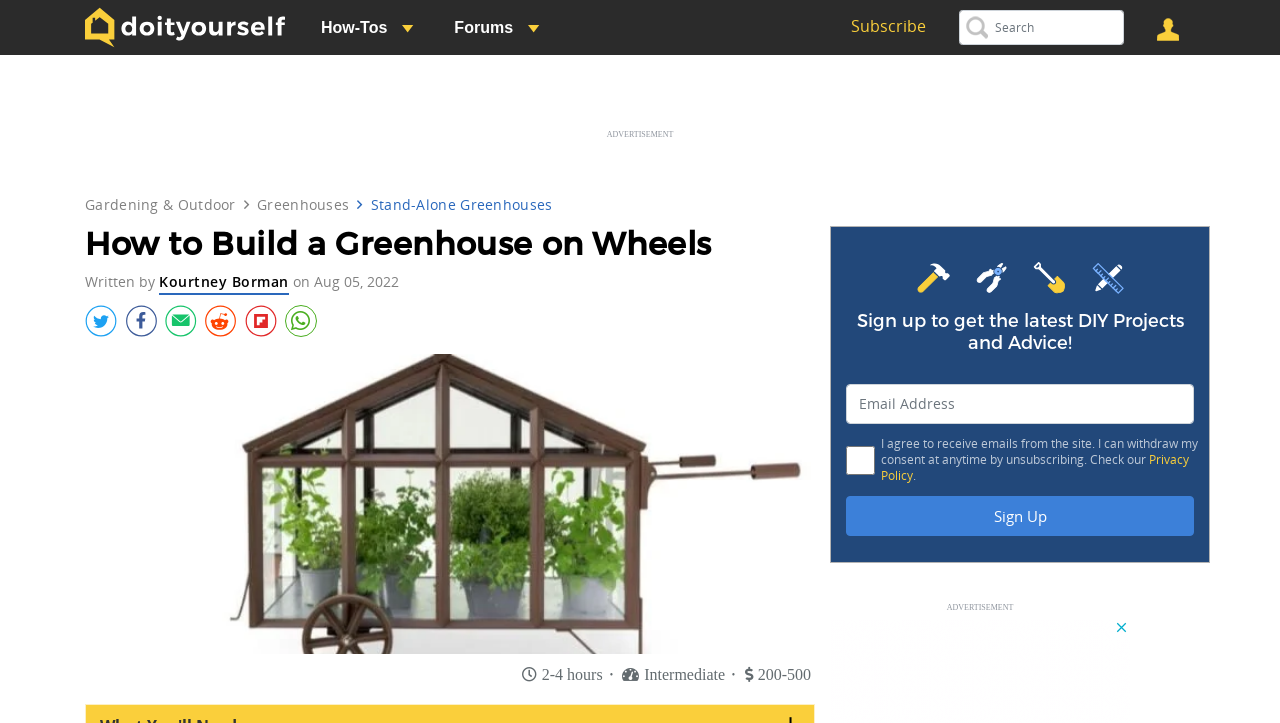Find and generate the main title of the webpage.

How to Build a Greenhouse on Wheels